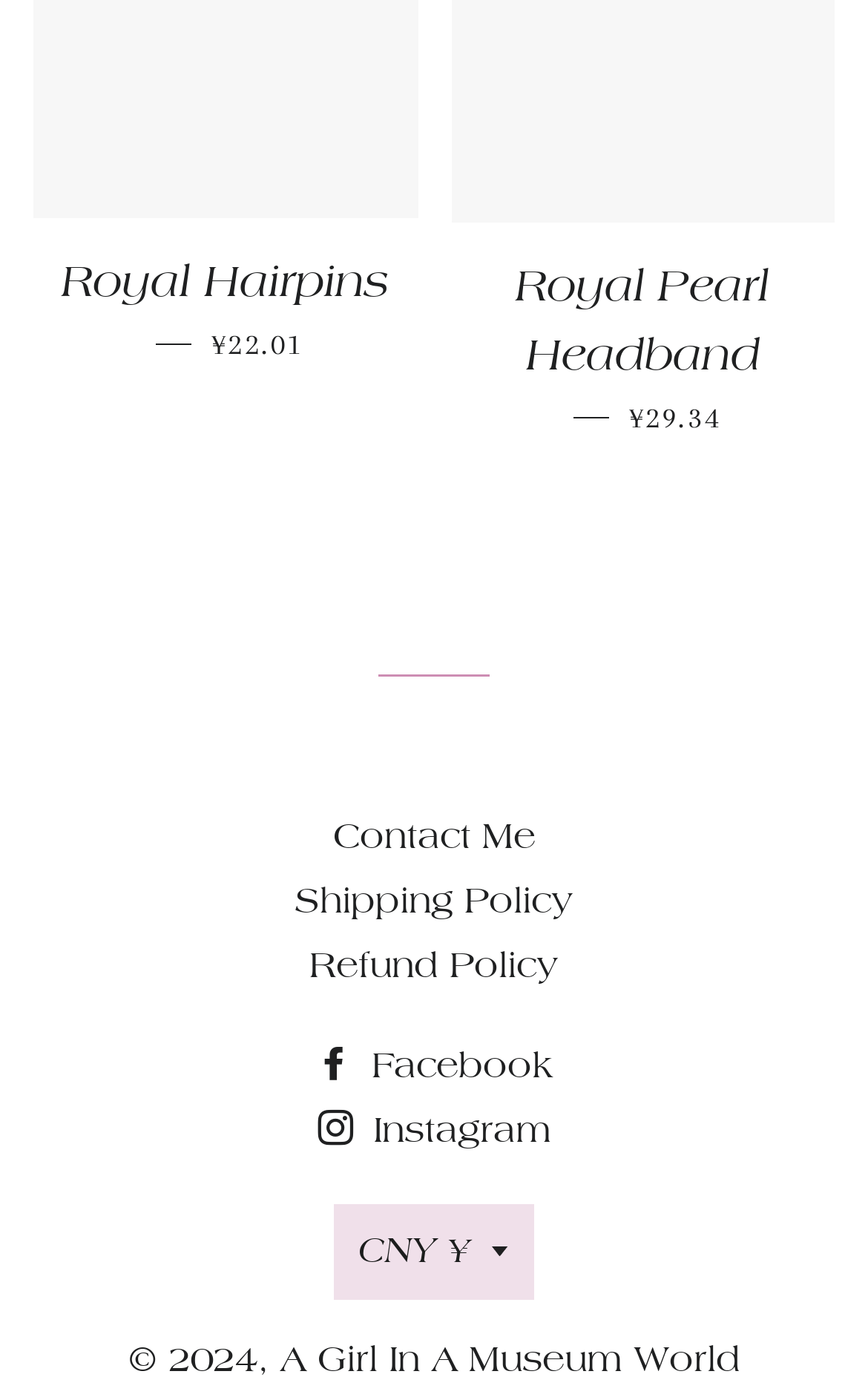Locate the bounding box coordinates of the element to click to perform the following action: 'Visit Facebook page'. The coordinates should be given as four float values between 0 and 1, in the form of [left, top, right, bottom].

[0.364, 0.748, 0.636, 0.776]